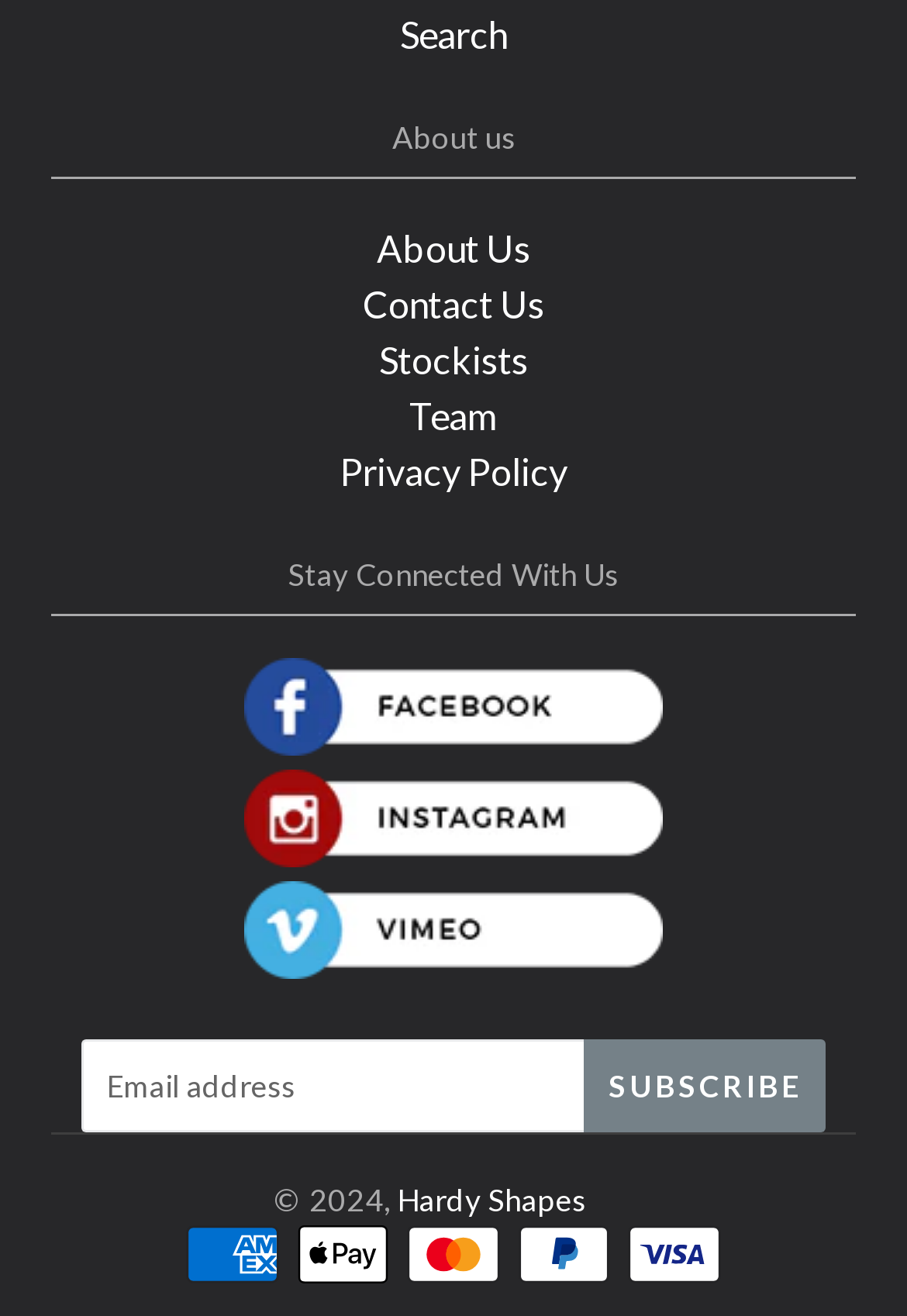How many social media links are there?
Respond with a short answer, either a single word or a phrase, based on the image.

3